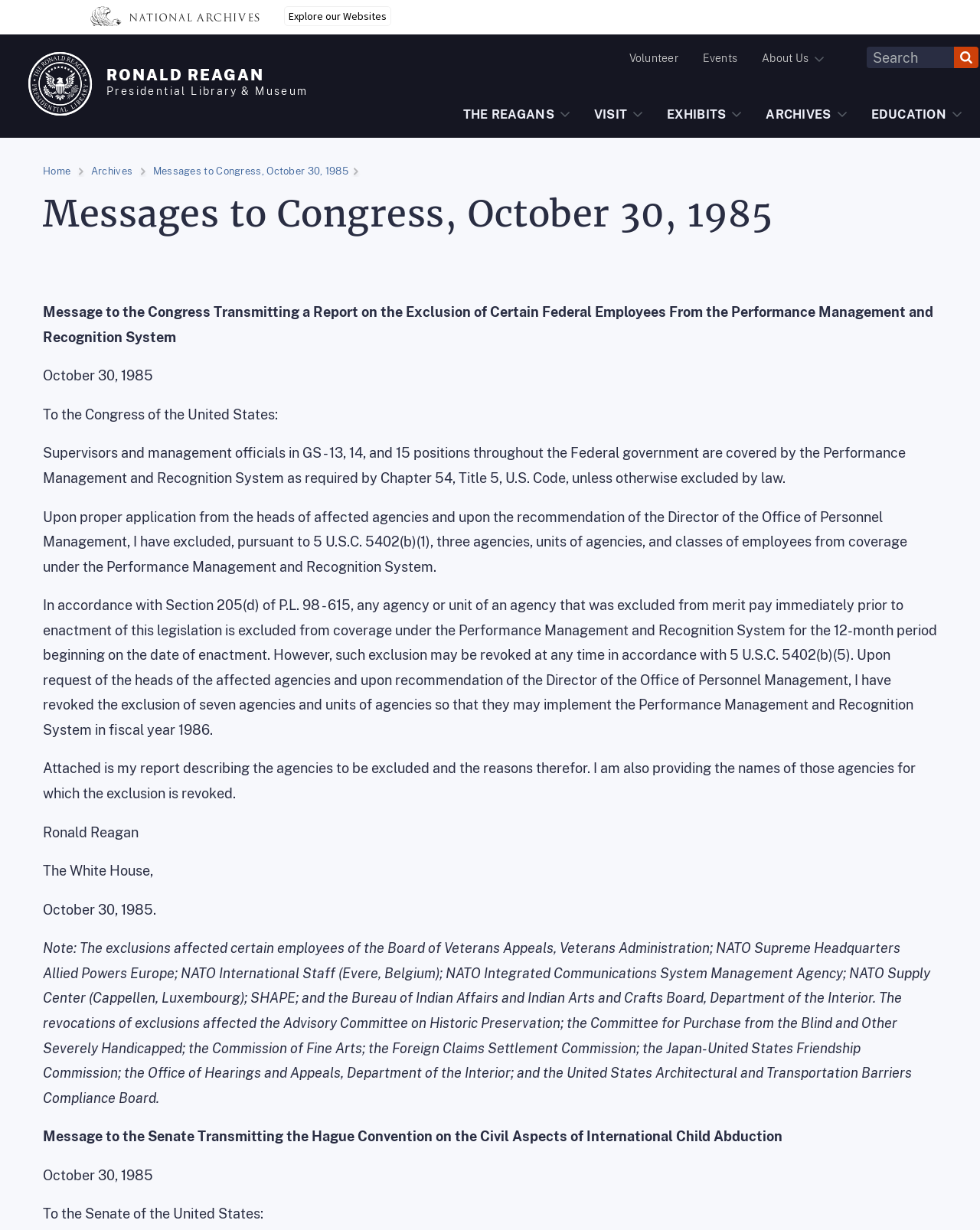Analyze the image and deliver a detailed answer to the question: What is the name of the presidential library and museum?

I found the answer by looking at the logo image description 'Ronald Reagan site logo' and its corresponding link text 'Ronald Reagan Presidential Library & Museum'.